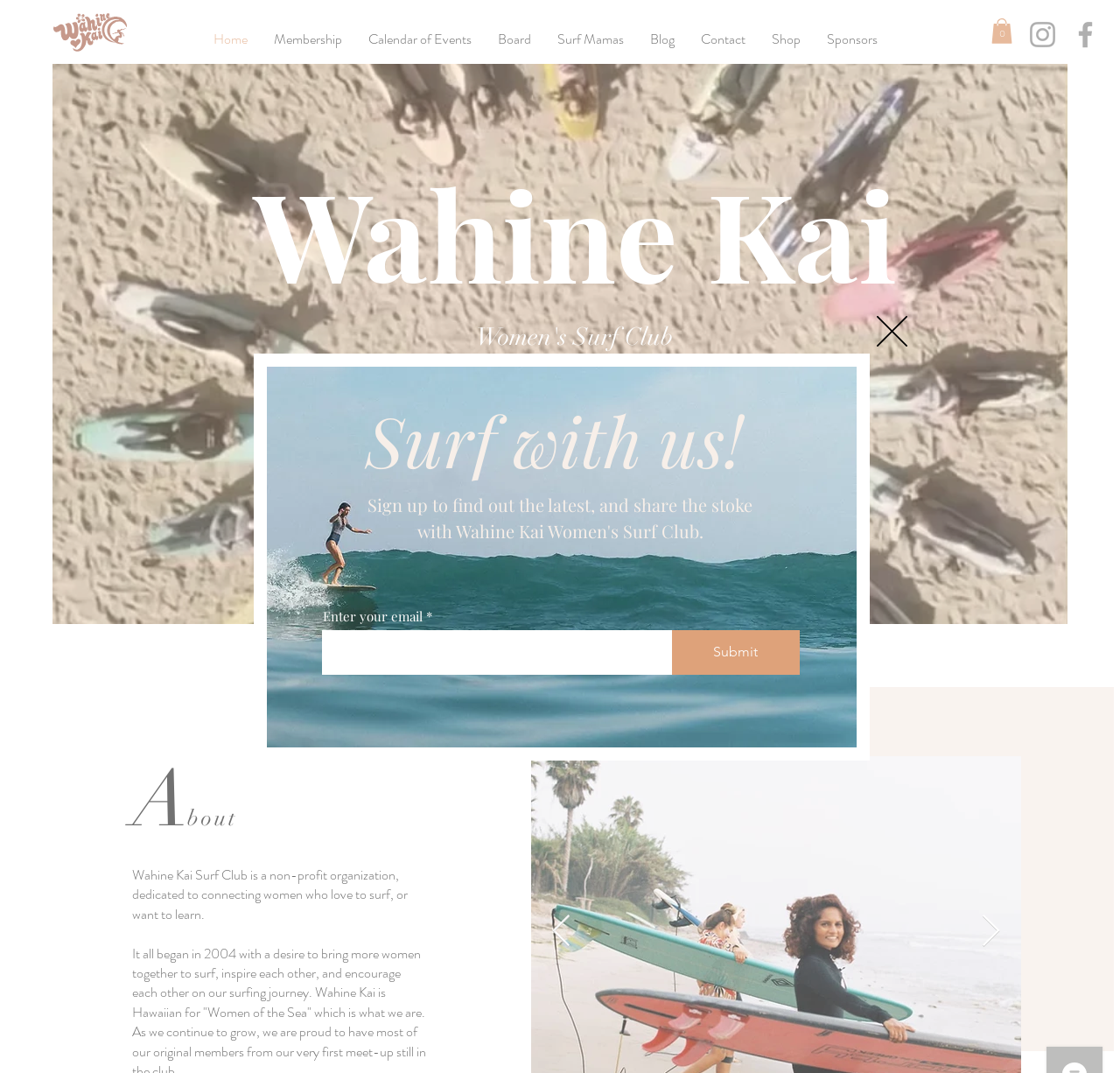Using the description "aria-label="Facebook"", predict the bounding box of the relevant HTML element.

[0.954, 0.016, 0.984, 0.048]